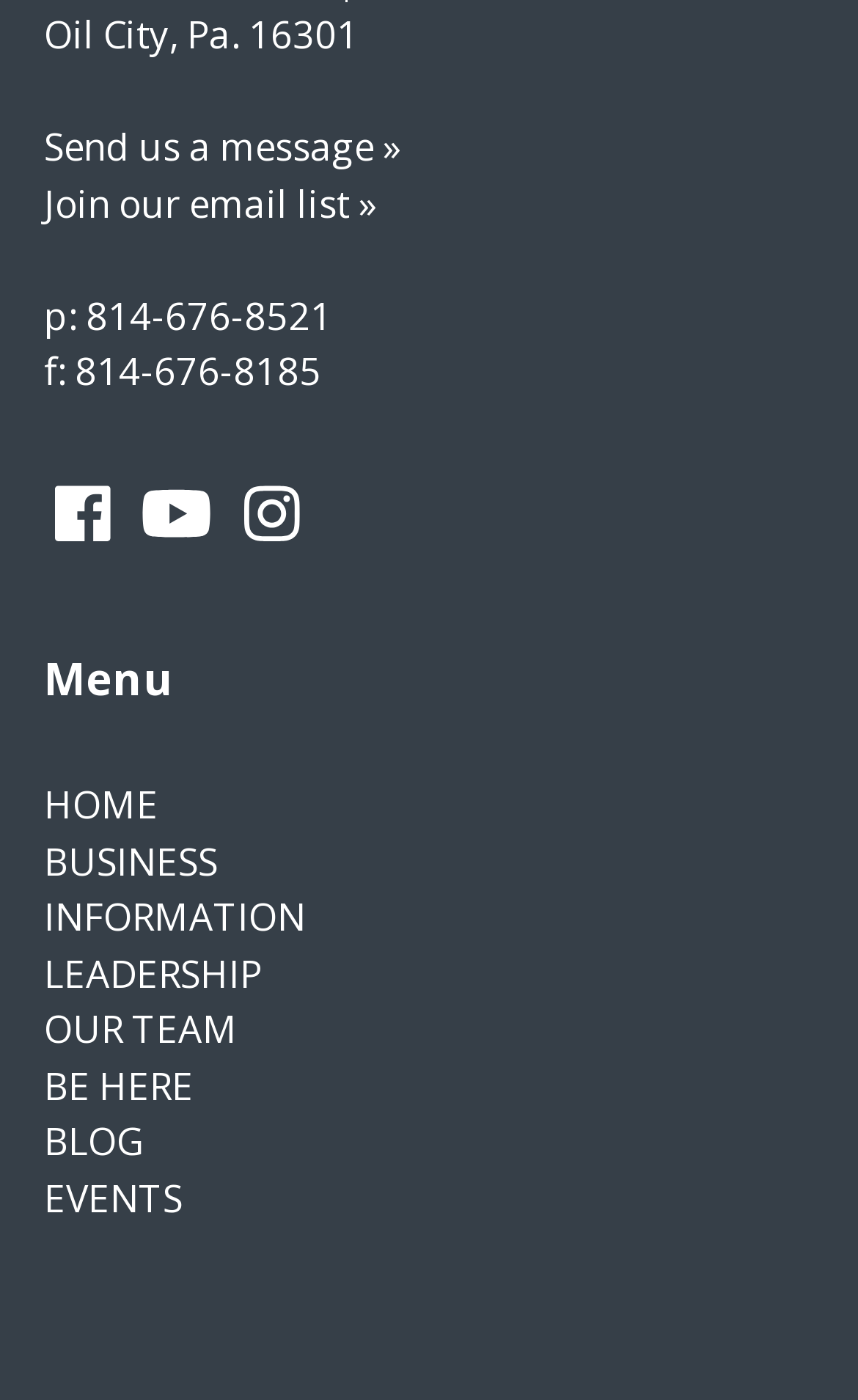Please identify the bounding box coordinates of the element that needs to be clicked to execute the following command: "Call the phone number". Provide the bounding box using four float numbers between 0 and 1, formatted as [left, top, right, bottom].

[0.051, 0.207, 0.387, 0.243]